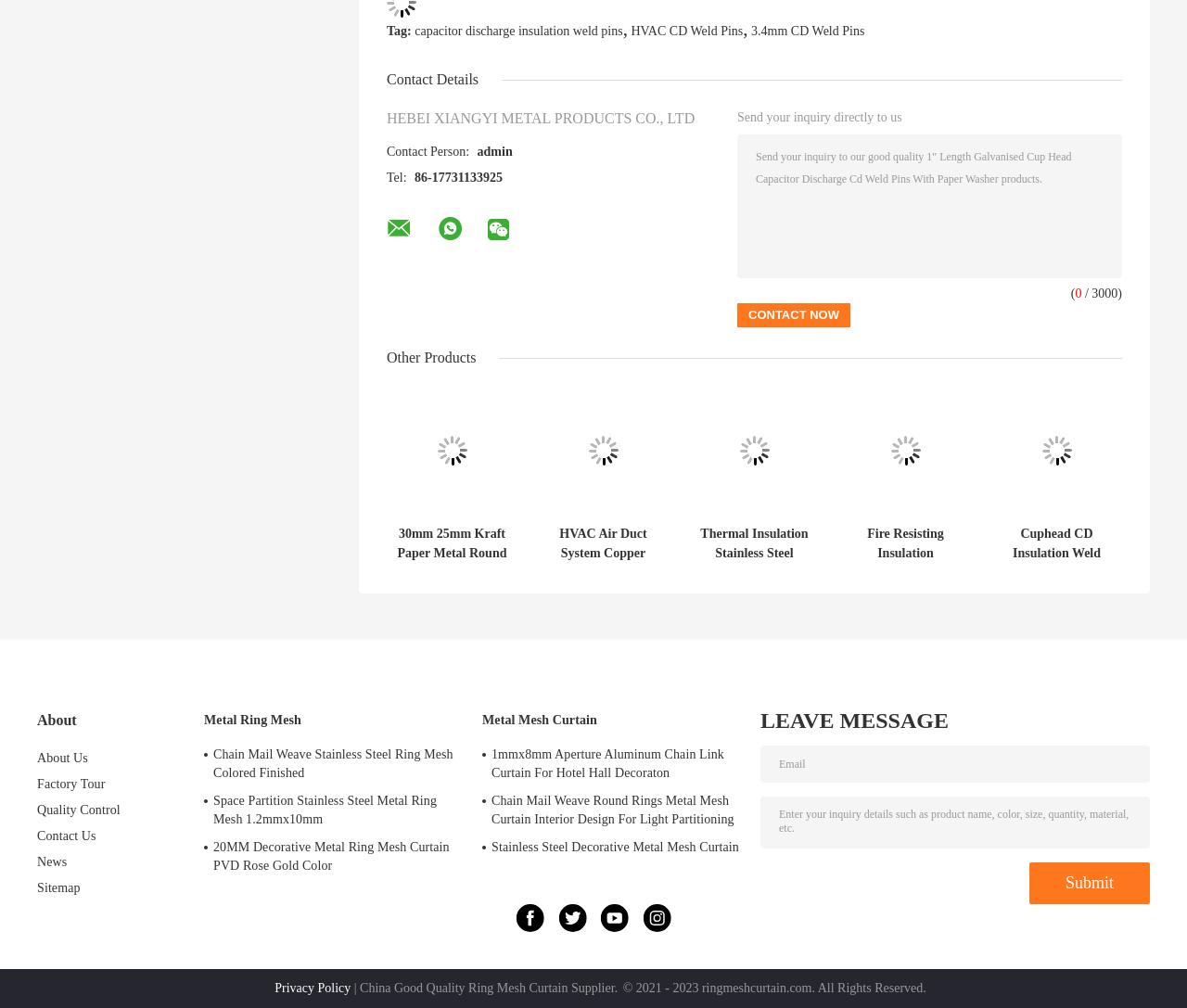Respond with a single word or phrase to the following question: What types of products are listed on the webpage?

CD weld pins and metal mesh curtains